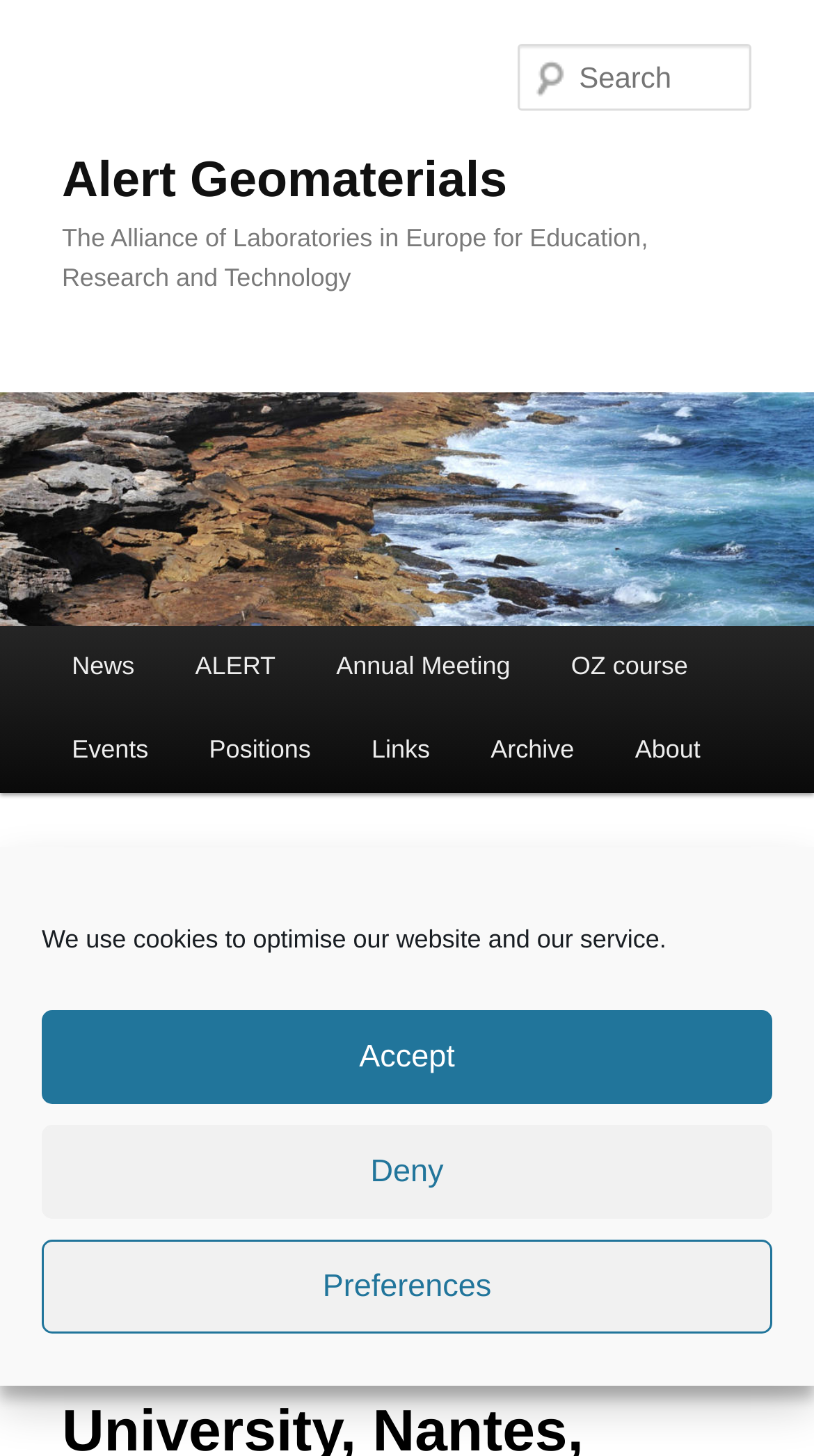Determine the bounding box coordinates of the clickable element necessary to fulfill the instruction: "Search for something". Provide the coordinates as four float numbers within the 0 to 1 range, i.e., [left, top, right, bottom].

[0.637, 0.03, 0.924, 0.076]